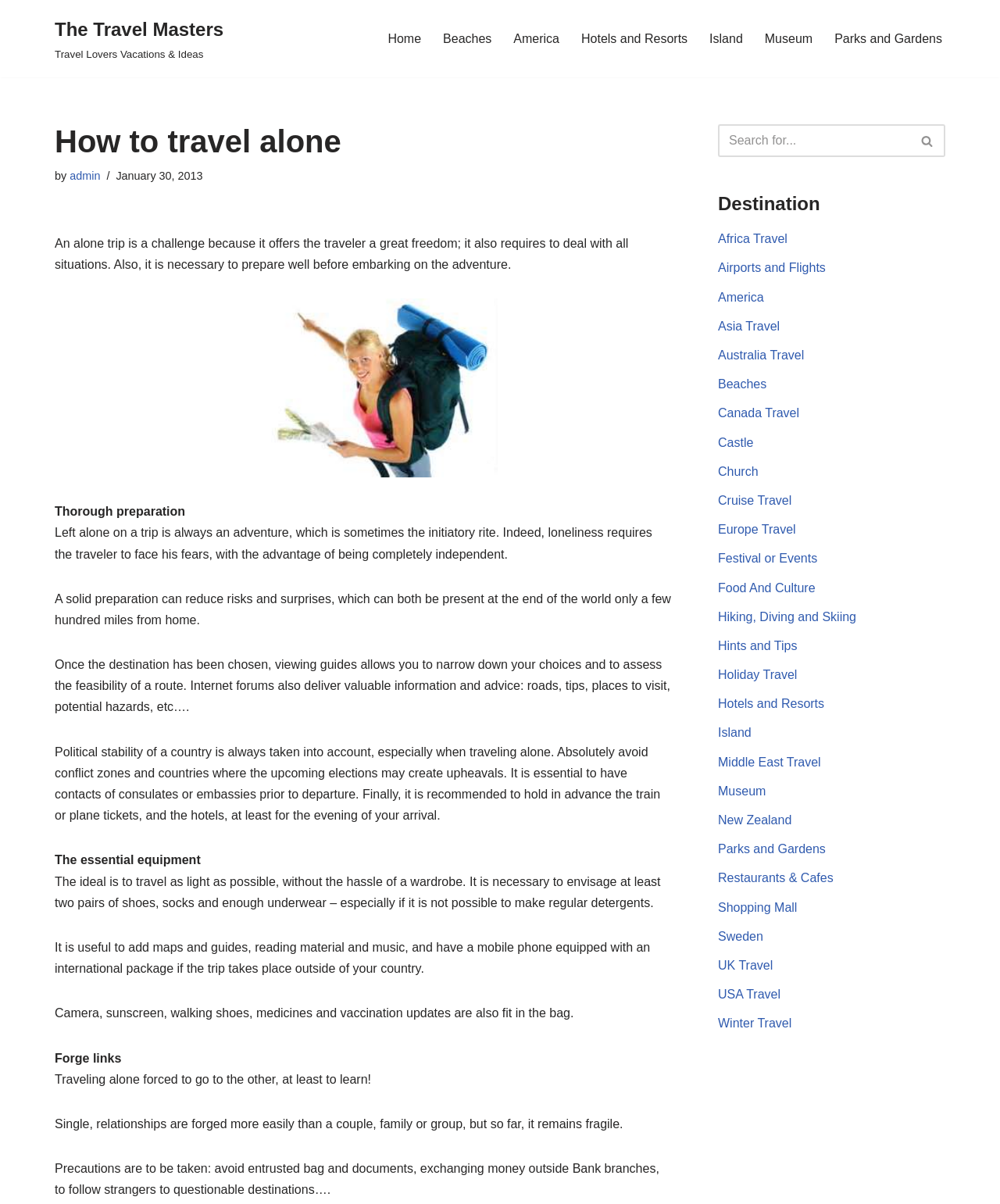Identify the bounding box coordinates of the area that should be clicked in order to complete the given instruction: "Click on the 'Home' link". The bounding box coordinates should be four float numbers between 0 and 1, i.e., [left, top, right, bottom].

[0.388, 0.024, 0.421, 0.041]